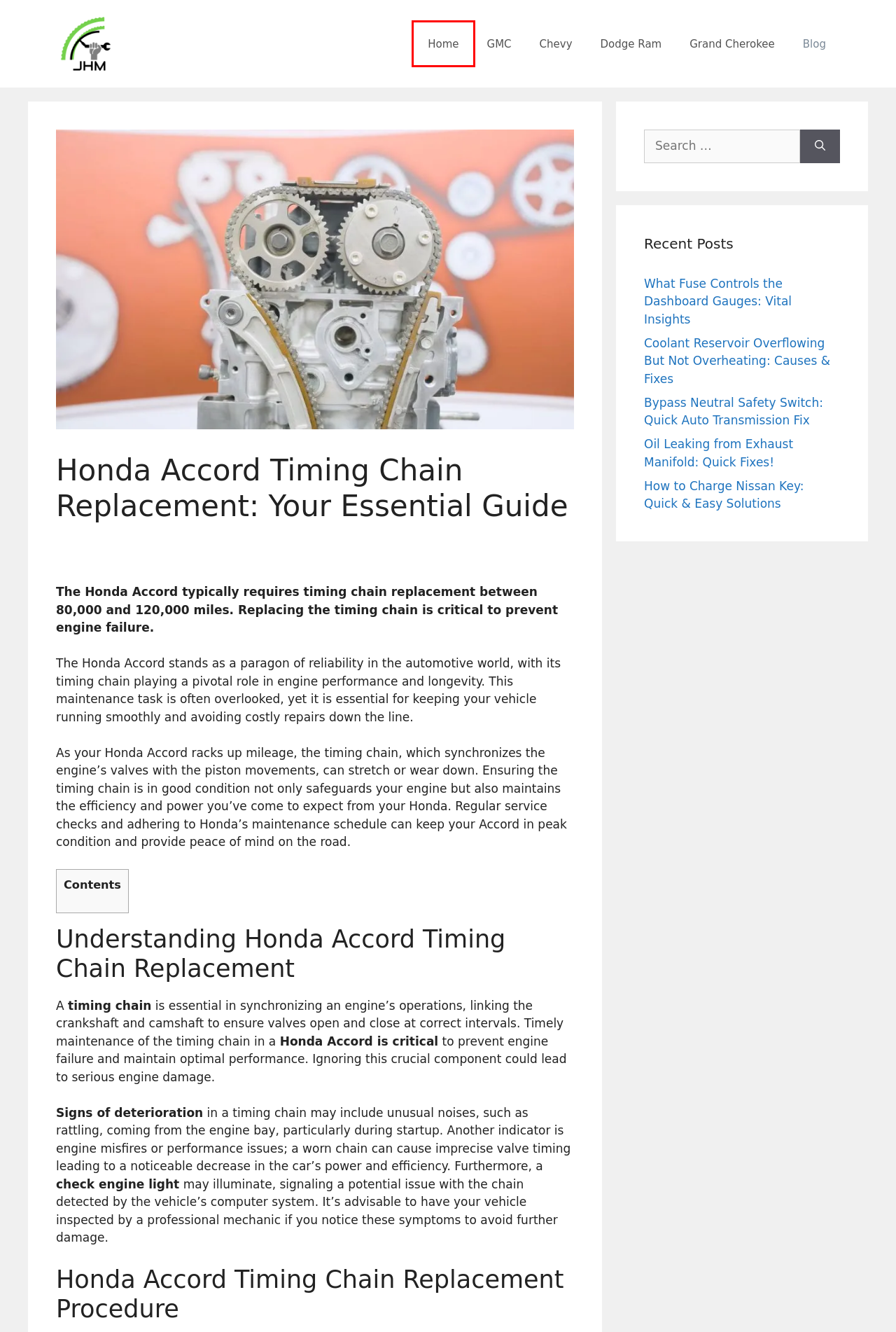You are given a webpage screenshot where a red bounding box highlights an element. Determine the most fitting webpage description for the new page that loads after clicking the element within the red bounding box. Here are the candidates:
A. Oil Leaking from Exhaust Manifold: Quick Fixes! - JHM
B. How to Charge Nissan Key: Quick & Easy Solutions - JHM
C. Coolant Reservoir Overflowing But Not Overheating: Causes & Fixes - JHM
D. Grand Cherokee Archives - JHM
E. GMC Archives - JHM
F. JHM - All about vehicle accessories and their maintenance
G. Chevy Archives - JHM
H. Bypass Neutral Safety Switch: Quick Auto Transmission Fix - JHM

F